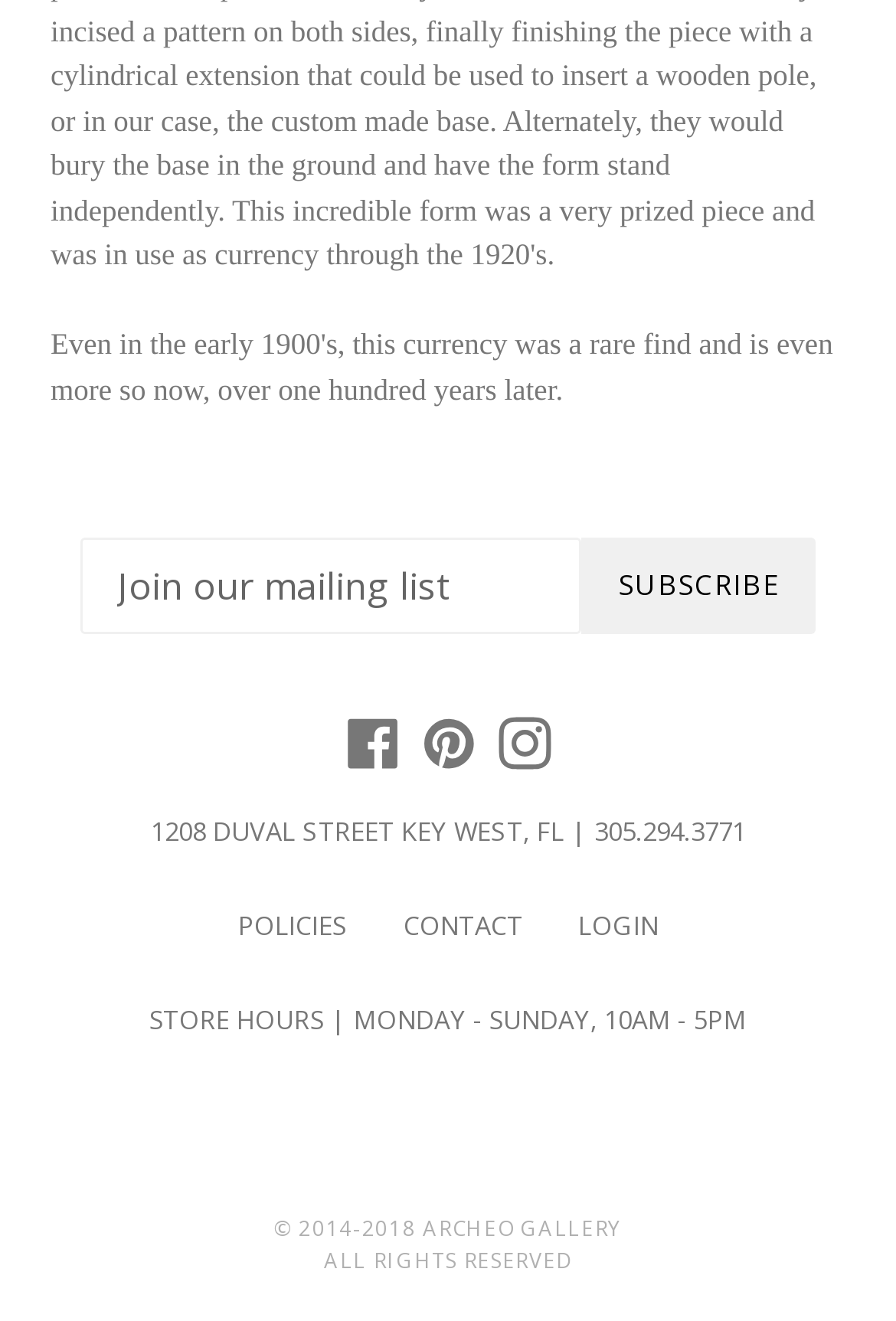Locate the bounding box coordinates of the element to click to perform the following action: 'View store policies'. The coordinates should be given as four float values between 0 and 1, in the form of [left, top, right, bottom].

[0.265, 0.682, 0.388, 0.715]